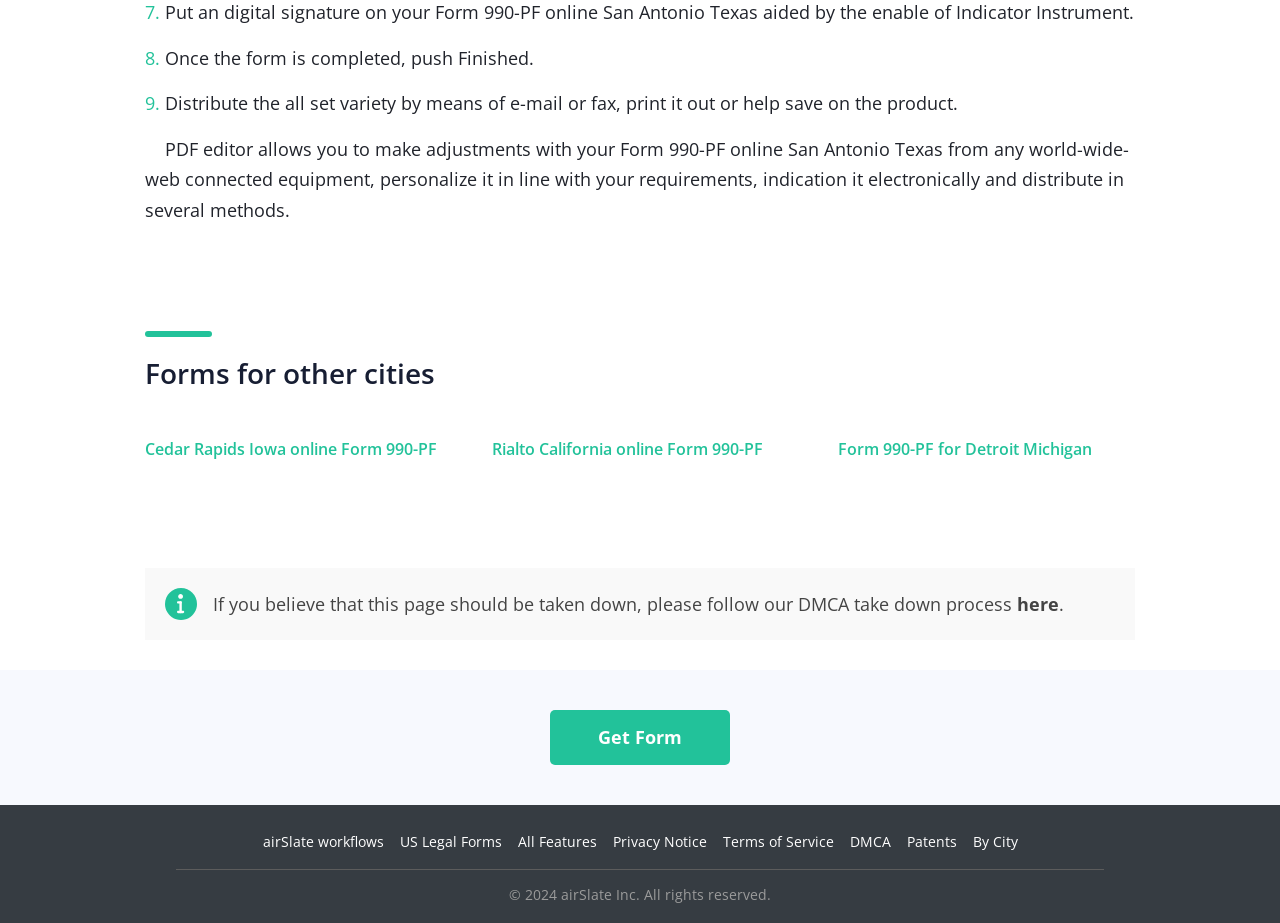Determine the bounding box coordinates for the UI element described. Format the coordinates as (top-left x, top-left y, bottom-right x, bottom-right y) and ensure all values are between 0 and 1. Element description: here

[0.795, 0.641, 0.827, 0.667]